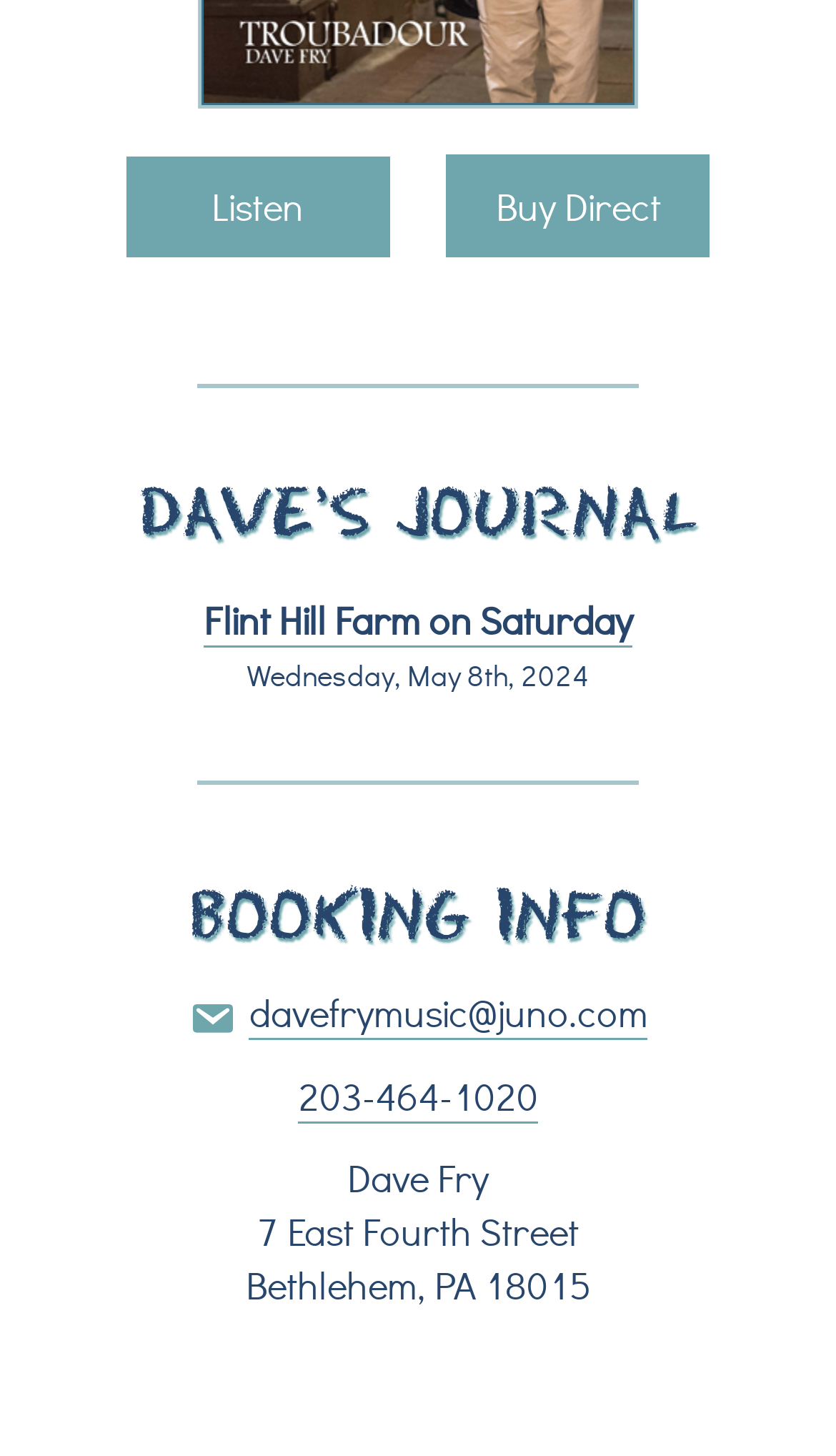Respond to the question below with a single word or phrase:
What is the phone number provided on the webpage?

203-464-1020